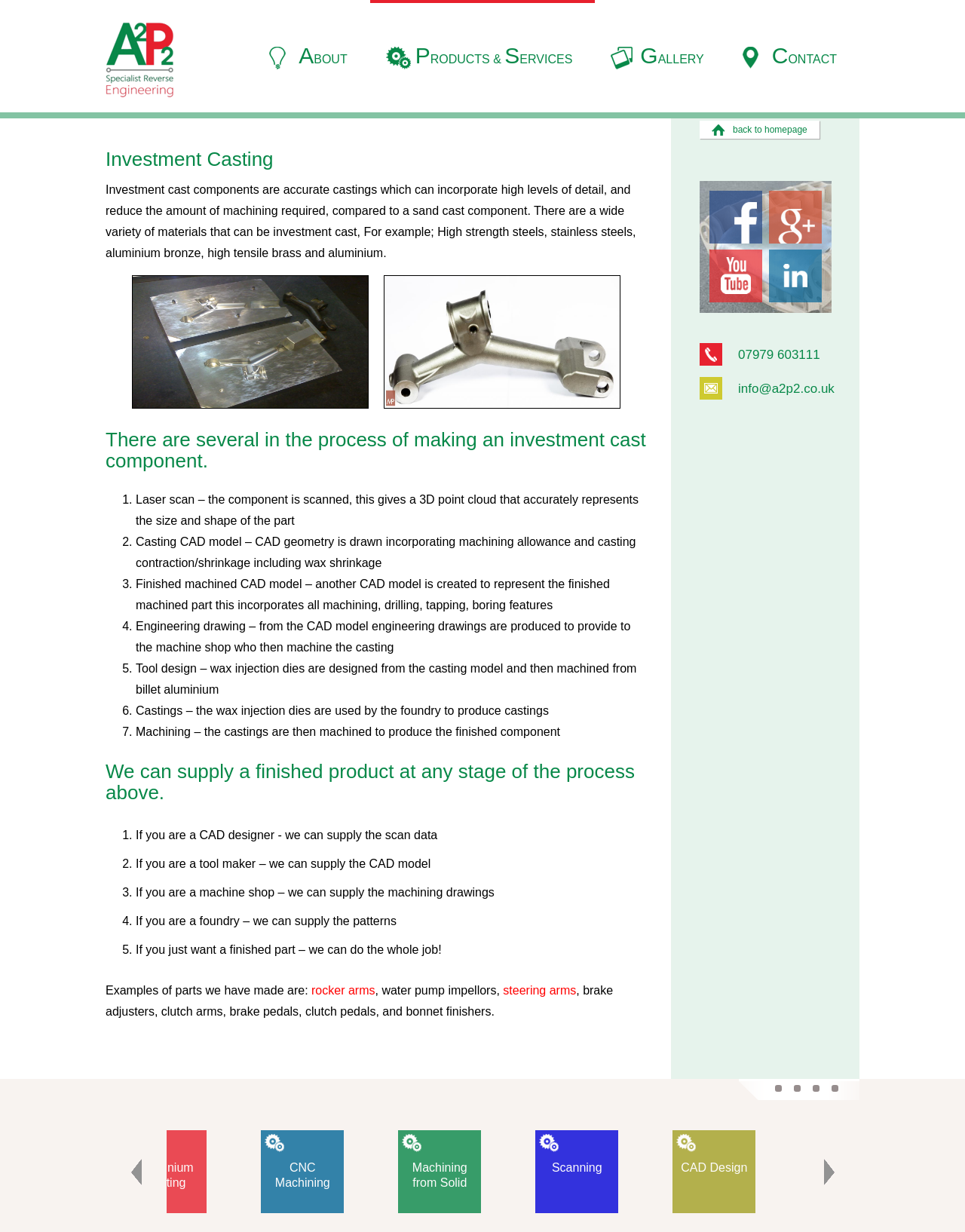Analyze the image and provide a detailed answer to the question: What types of materials can be investment cast?

The webpage mentions that there are a wide variety of materials that can be investment cast, including high strength steels, stainless steels, aluminium bronze, high tensile brass, and aluminium.